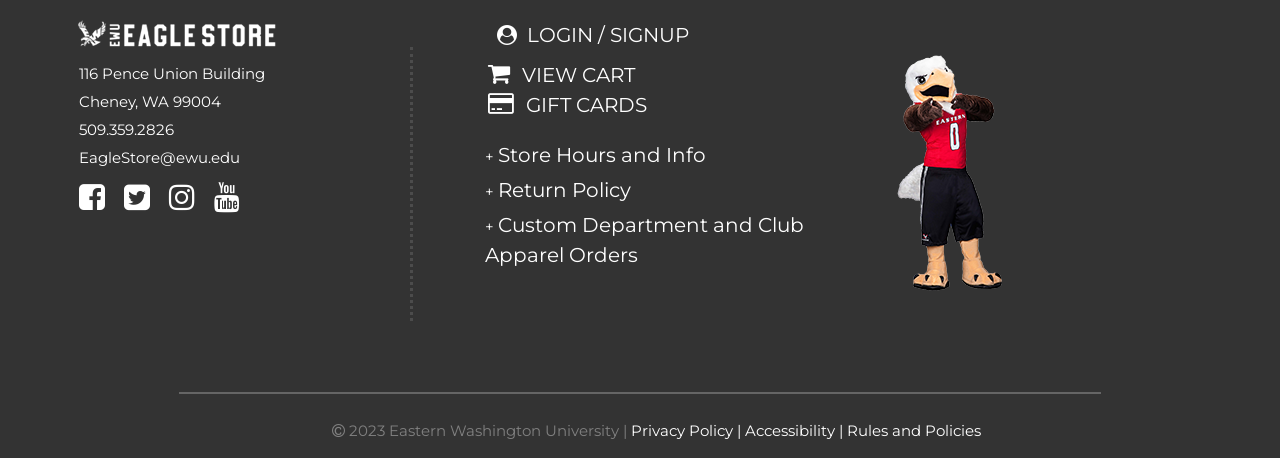Specify the bounding box coordinates of the area to click in order to execute this command: 'Visit EWU Eagle Store Facebook'. The coordinates should consist of four float numbers ranging from 0 to 1, and should be formatted as [left, top, right, bottom].

[0.062, 0.422, 0.097, 0.463]